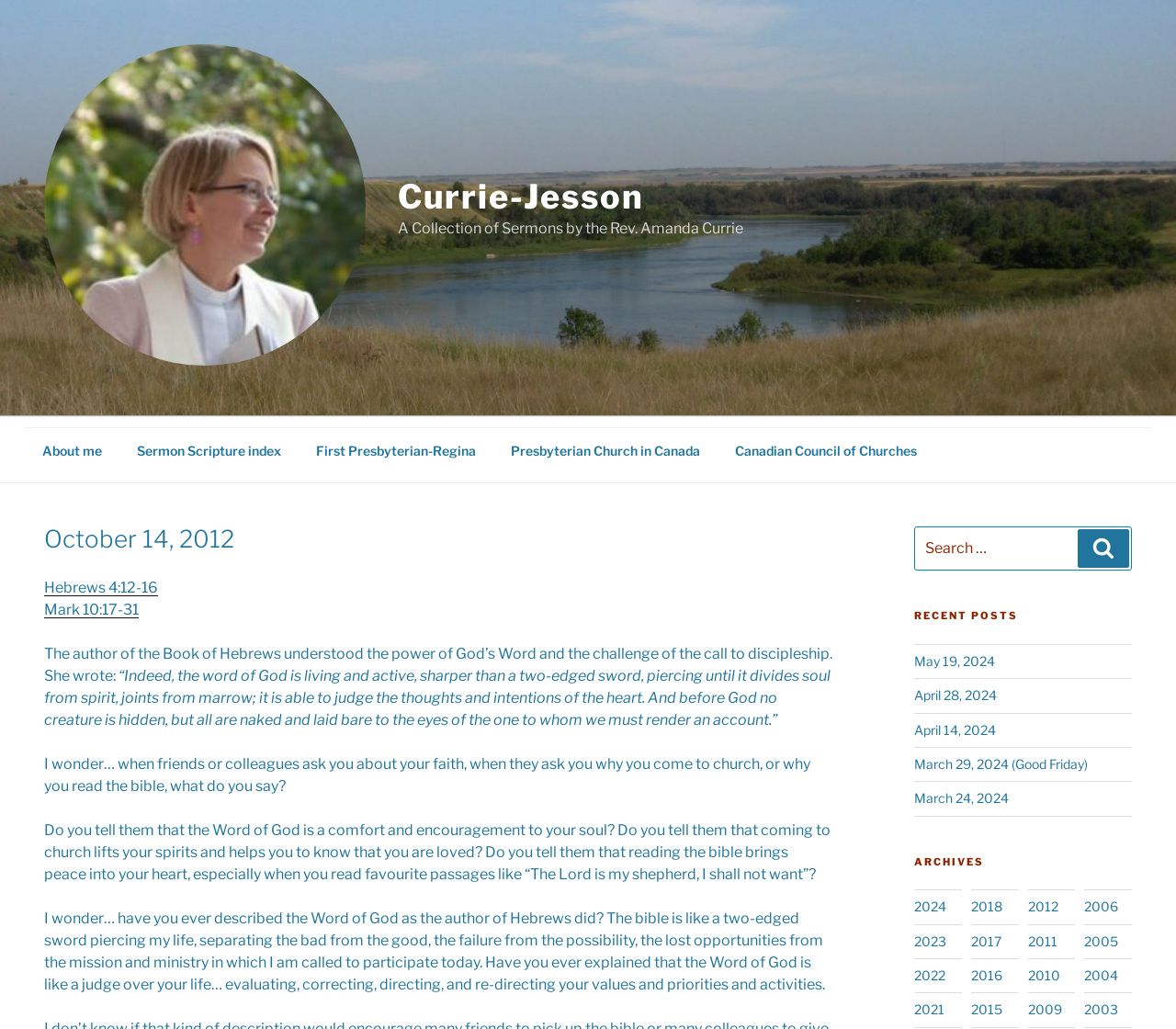Using the information from the screenshot, answer the following question thoroughly:
How many recent posts are listed?

I found the answer by looking at the navigation element with the bounding box coordinates [0.778, 0.626, 0.963, 0.793], which contains 5 link elements with dates as their text content.